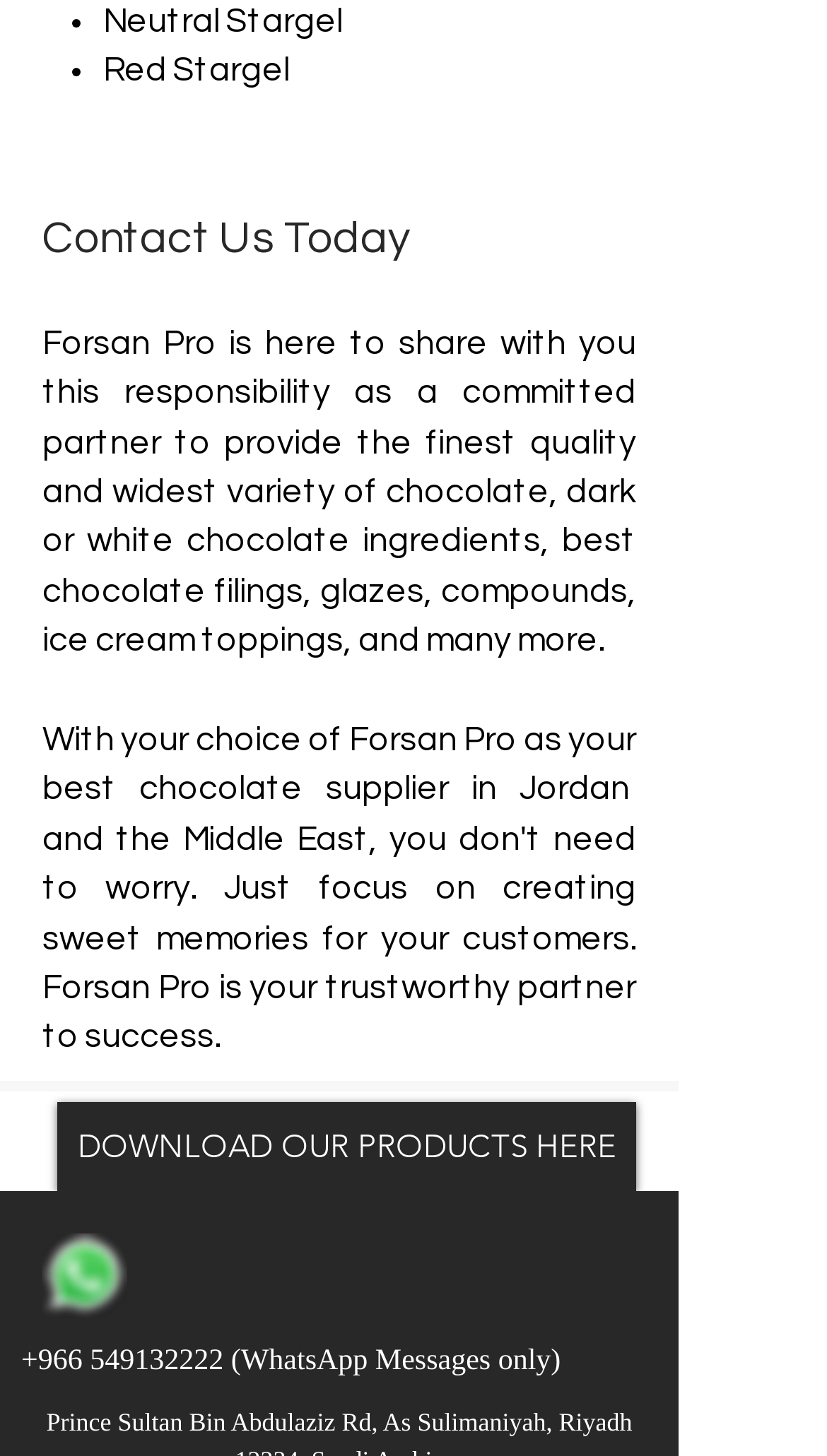How can I contact Forsan Pro?
Kindly give a detailed and elaborate answer to the question.

The webpage provides a WhatsApp icon and a phone number '+966 549132222' which can be used to contact Forsan Pro. Additionally, there is a 'Contact Us Today' heading which implies that there may be other contact methods available.